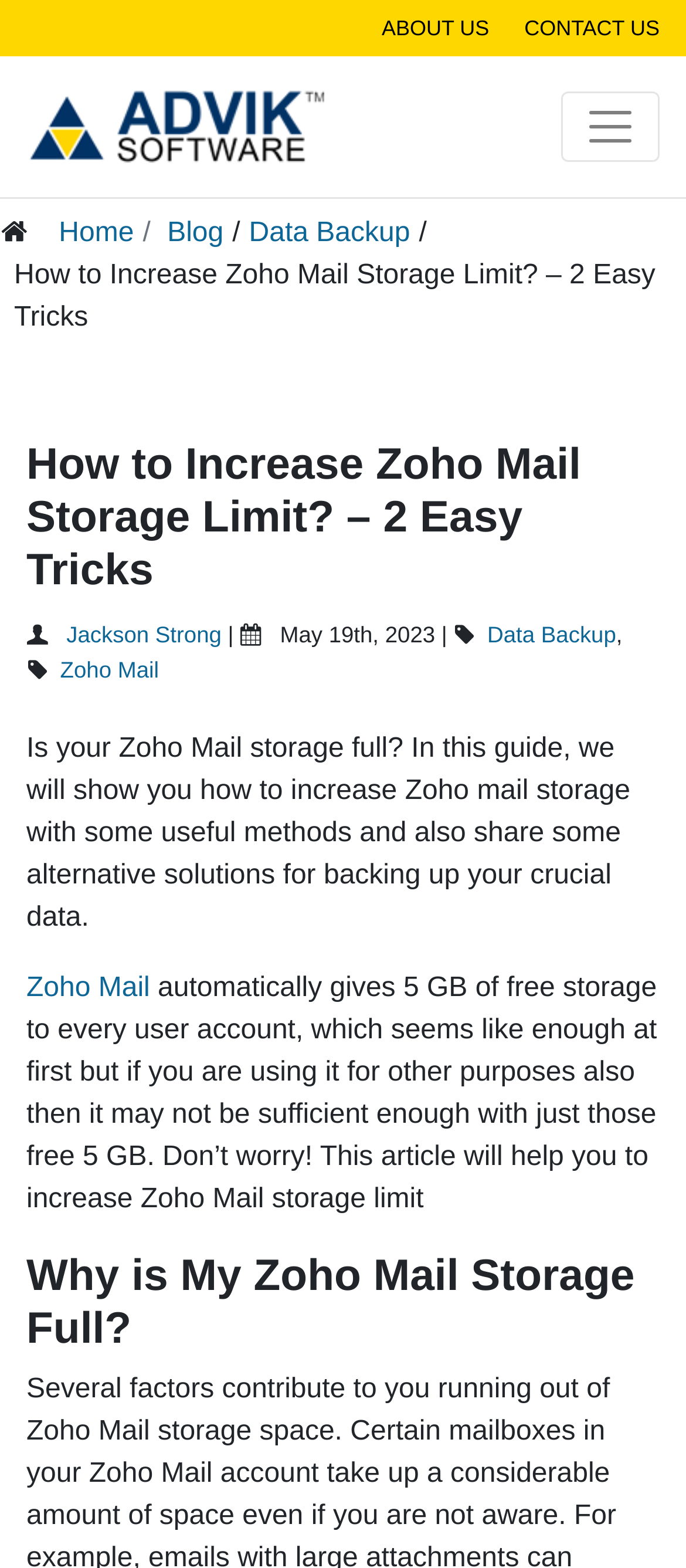Indicate the bounding box coordinates of the element that needs to be clicked to satisfy the following instruction: "Click on the Home link". The coordinates should be four float numbers between 0 and 1, i.e., [left, top, right, bottom].

[0.086, 0.14, 0.195, 0.159]